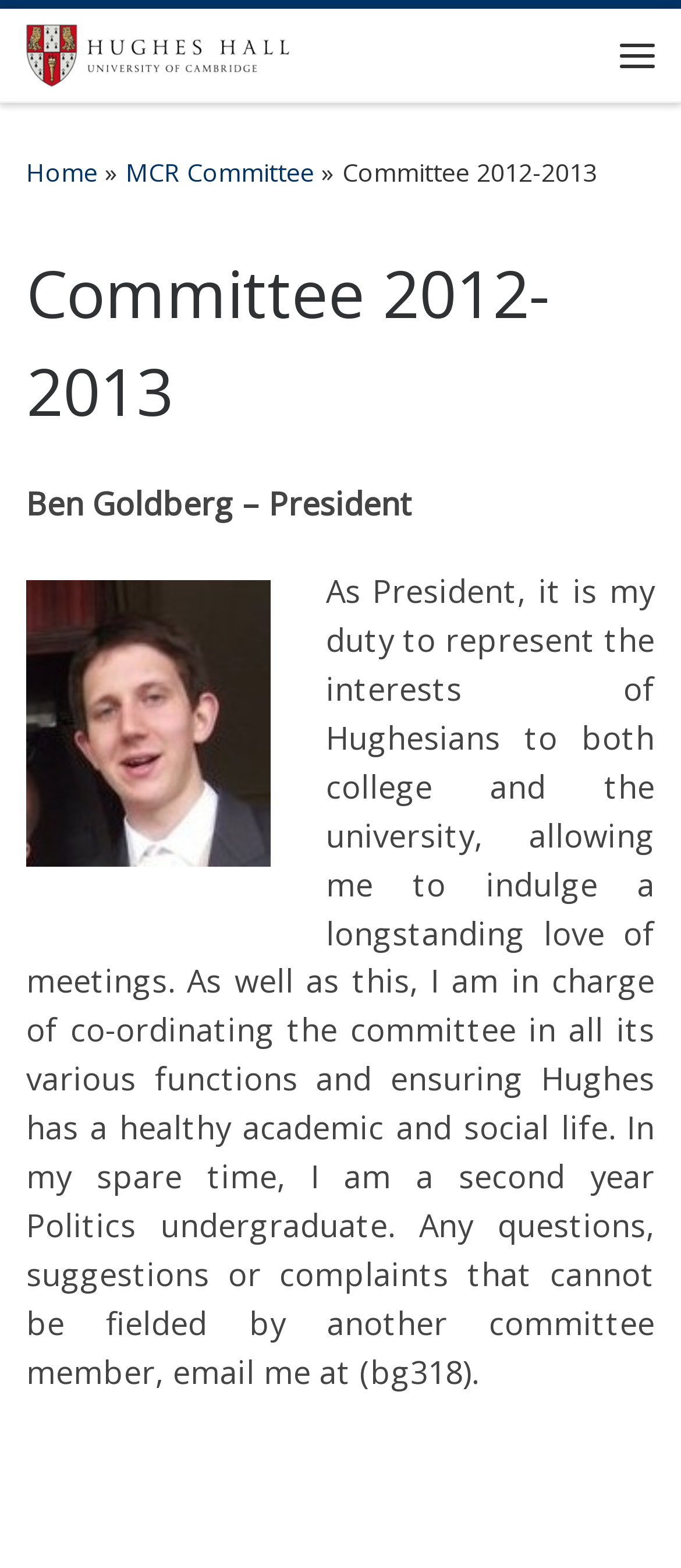Who is the President of Hughes Hall MCR?
We need a detailed and exhaustive answer to the question. Please elaborate.

The answer can be found in the section 'Committee 2012-2013' where it is written 'Ben Goldberg – President'. This section appears to be a list of committee members with their roles, and Ben Goldberg is listed as the President.